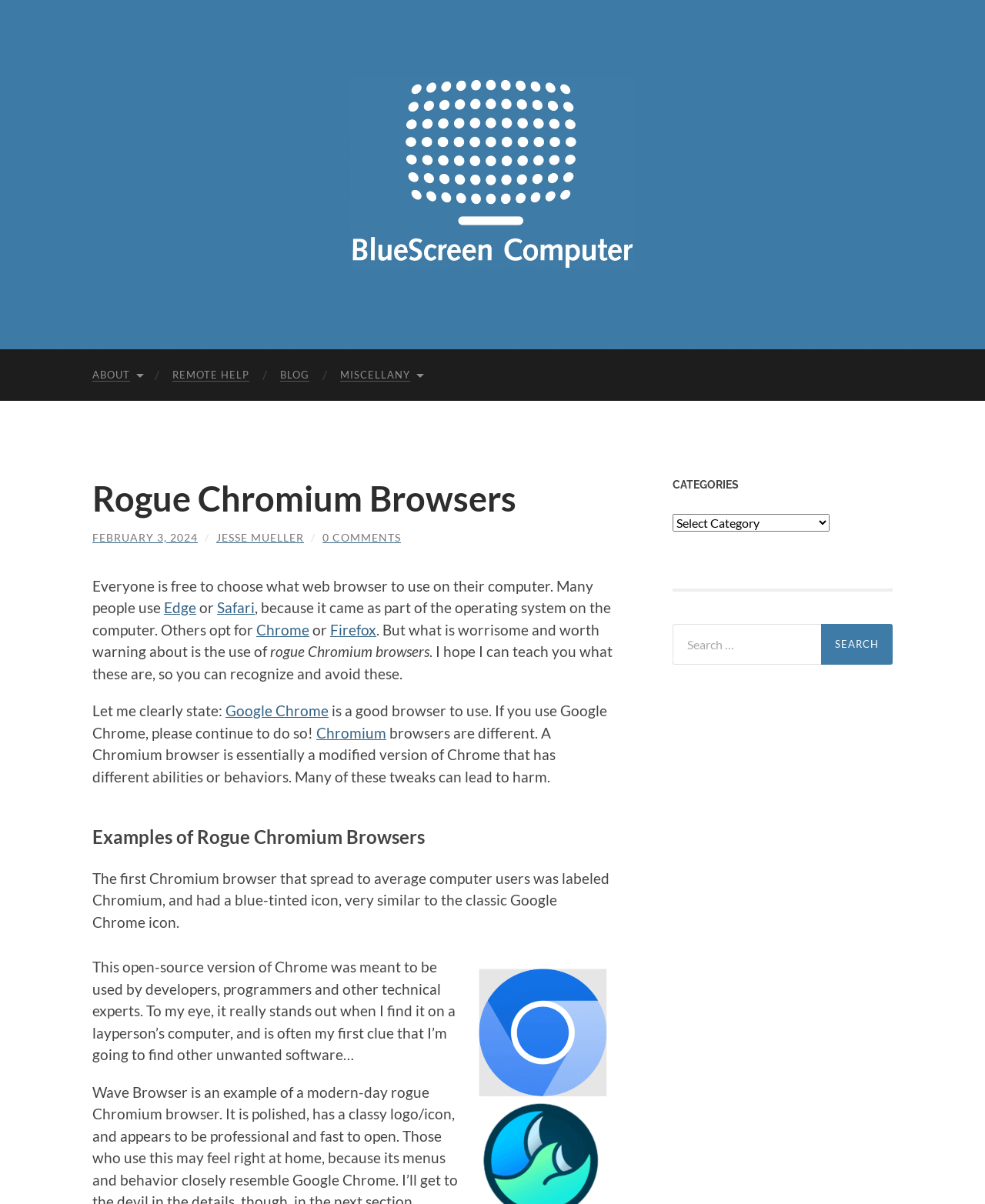Mark the bounding box of the element that matches the following description: "Chrome".

[0.26, 0.515, 0.314, 0.53]